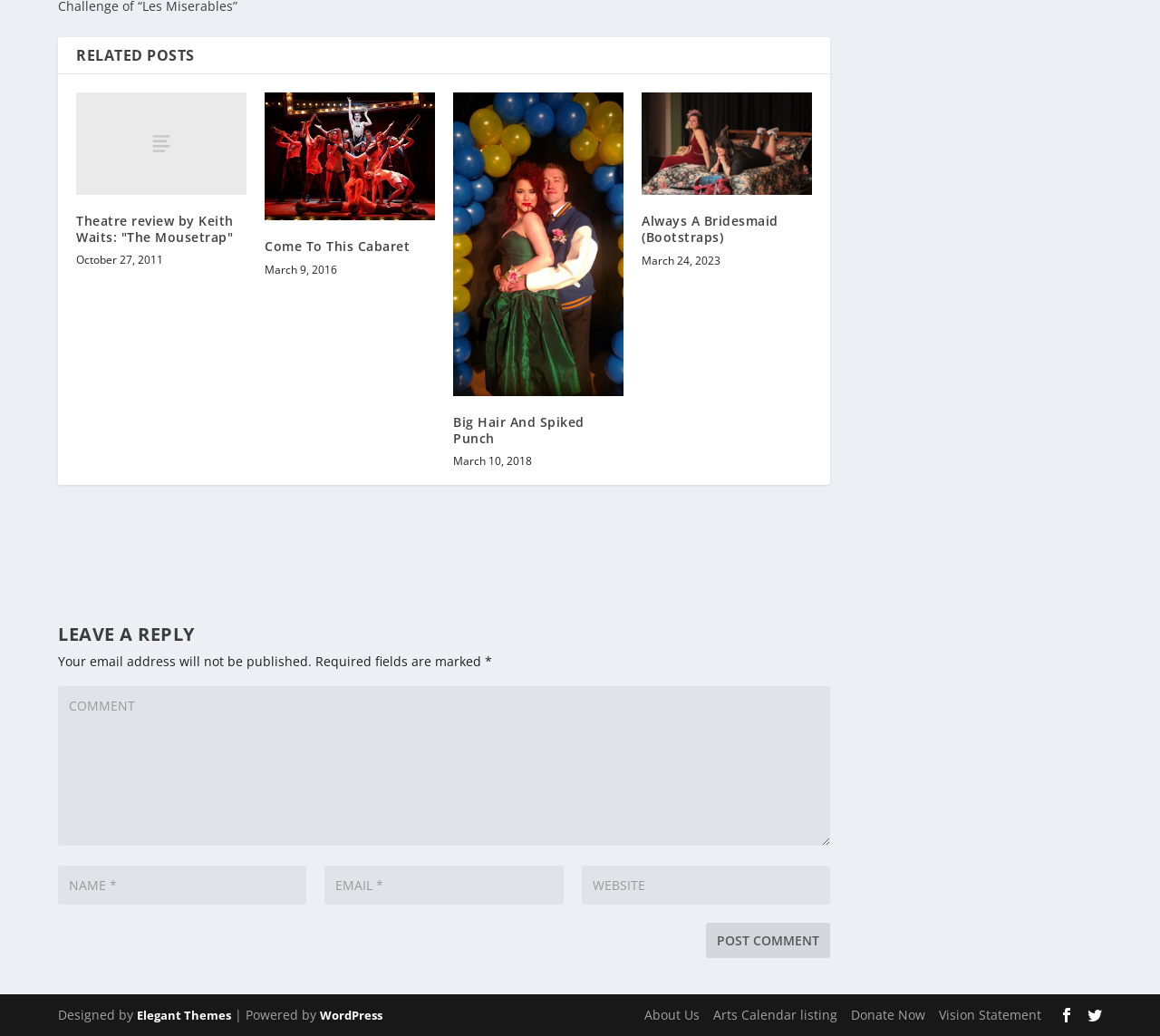Pinpoint the bounding box coordinates of the clickable element to carry out the following instruction: "Click on the 'Come To This Cabaret' link."

[0.228, 0.09, 0.375, 0.213]